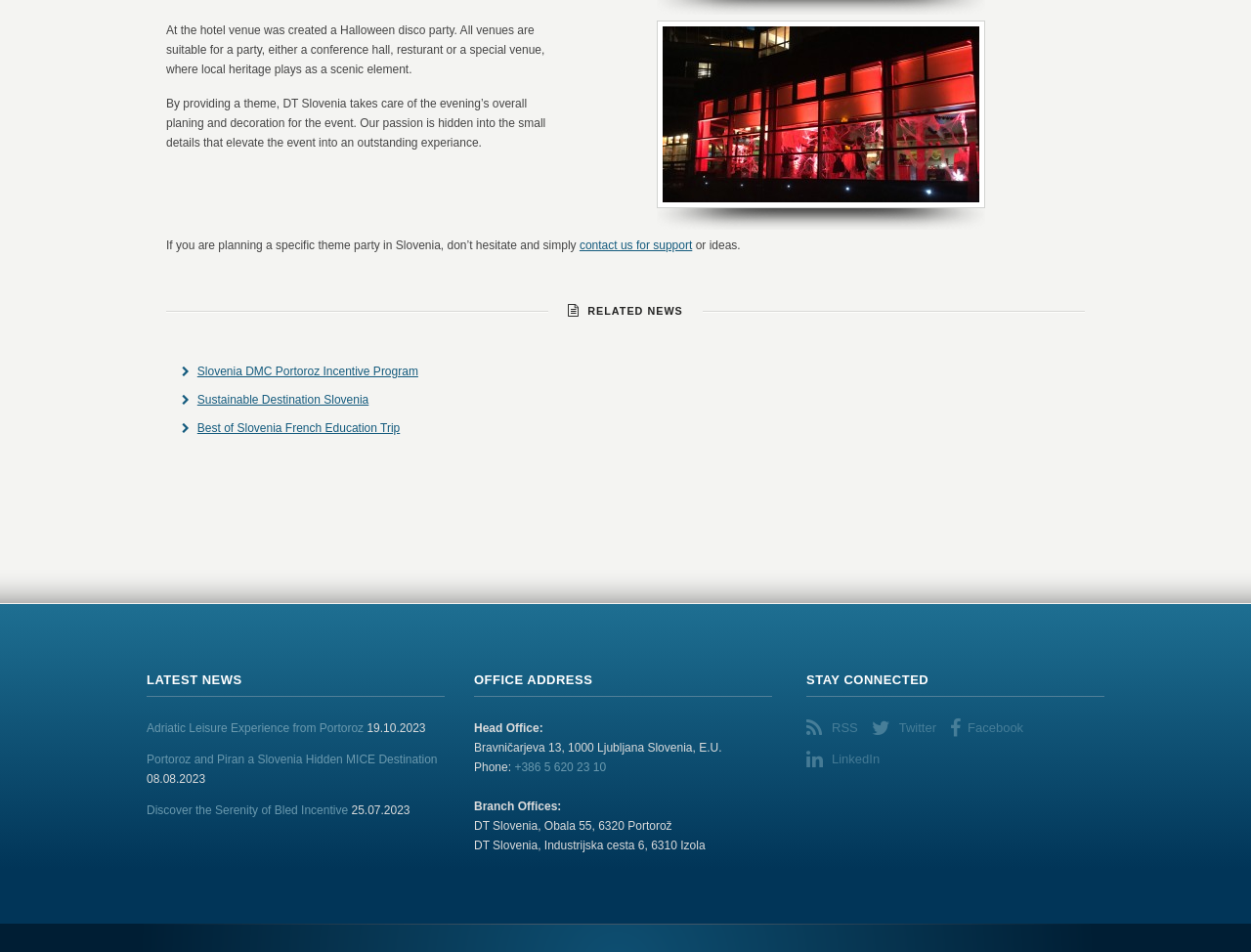Please predict the bounding box coordinates of the element's region where a click is necessary to complete the following instruction: "check Adriatic Leisure Experience from Portoroz". The coordinates should be represented by four float numbers between 0 and 1, i.e., [left, top, right, bottom].

[0.117, 0.757, 0.291, 0.772]